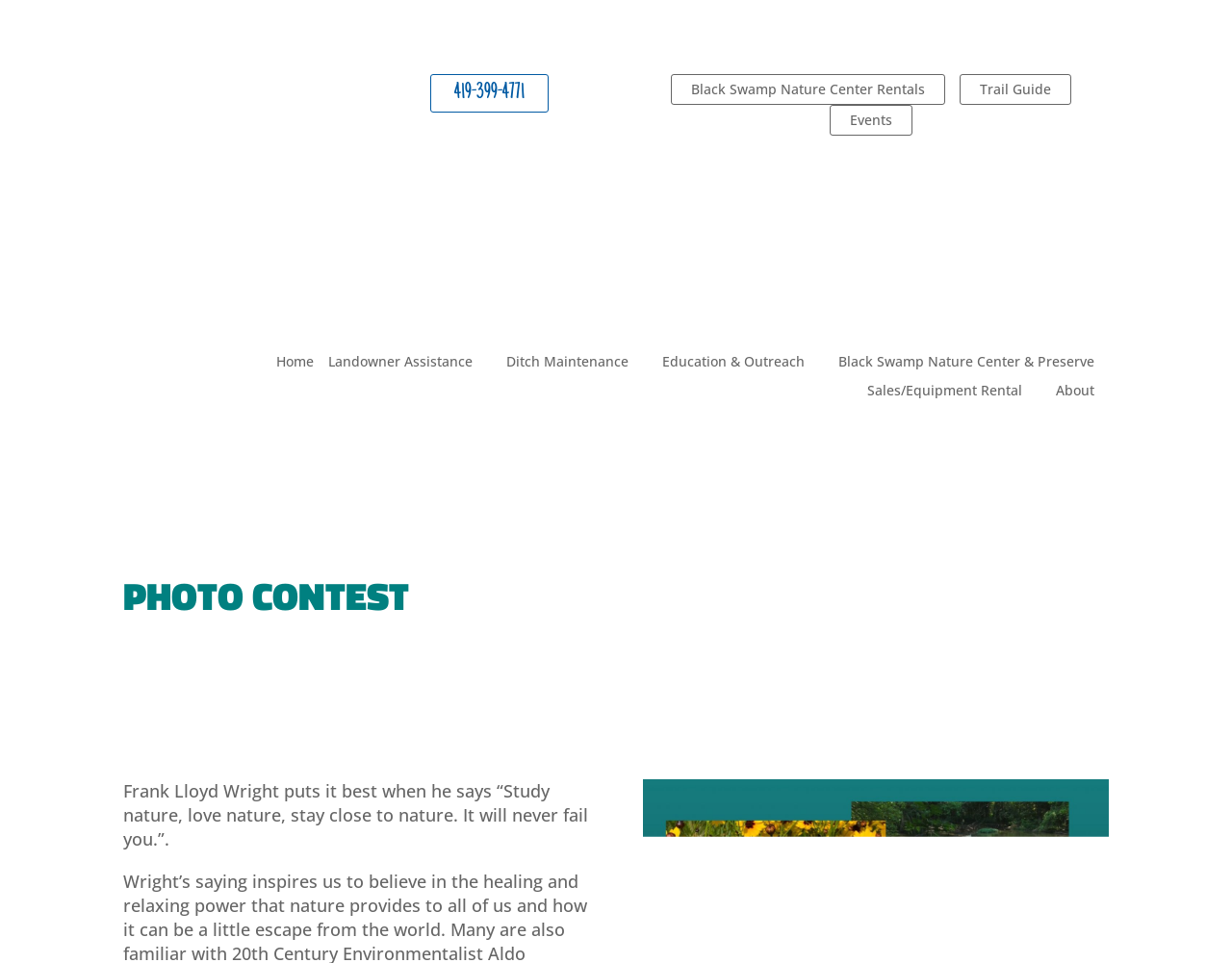Answer the following inquiry with a single word or phrase:
What is the type of assistance provided?

Landowner Assistance